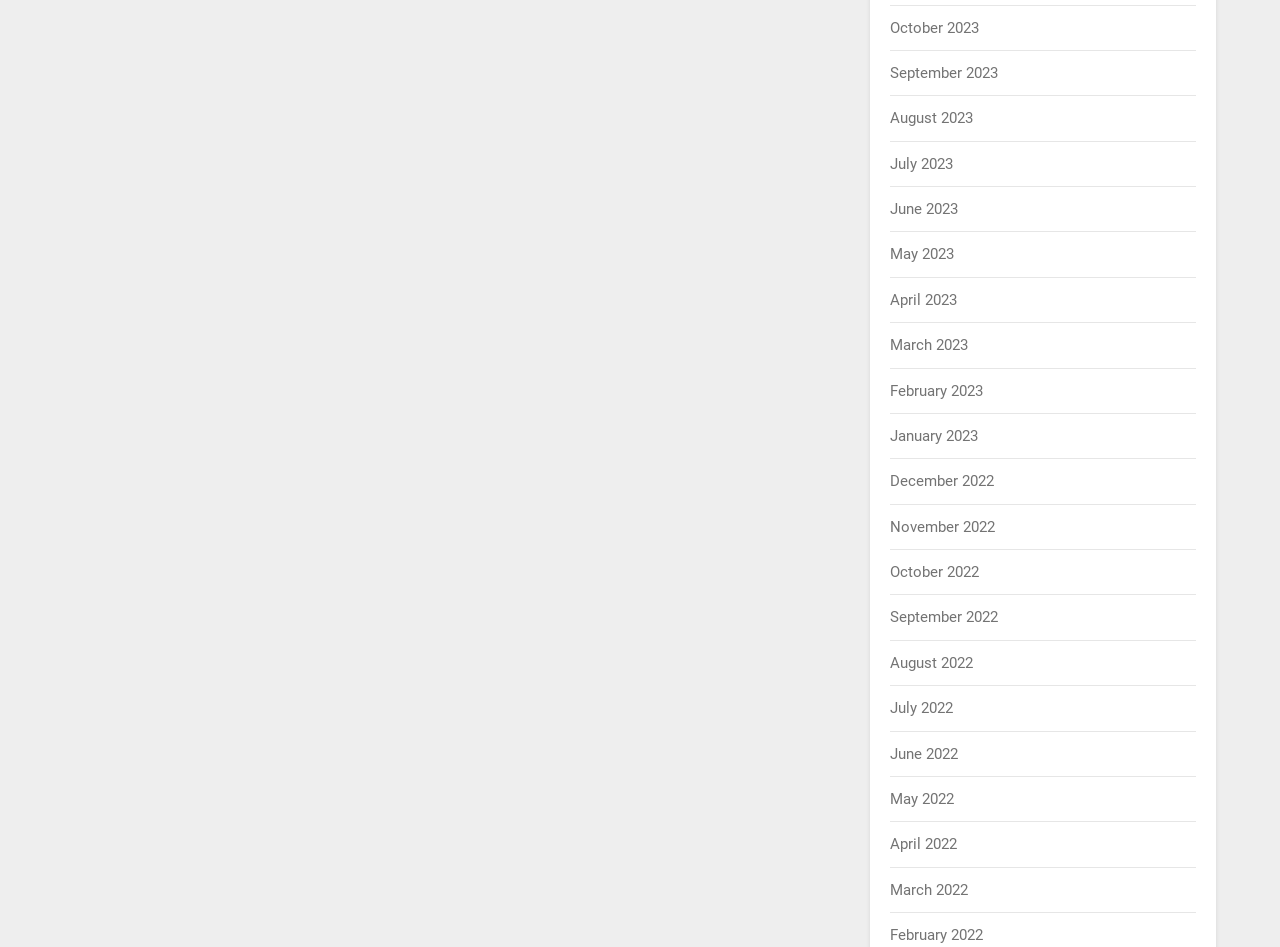What is the position of the link 'June 2023'?
From the screenshot, supply a one-word or short-phrase answer.

above 'May 2023'